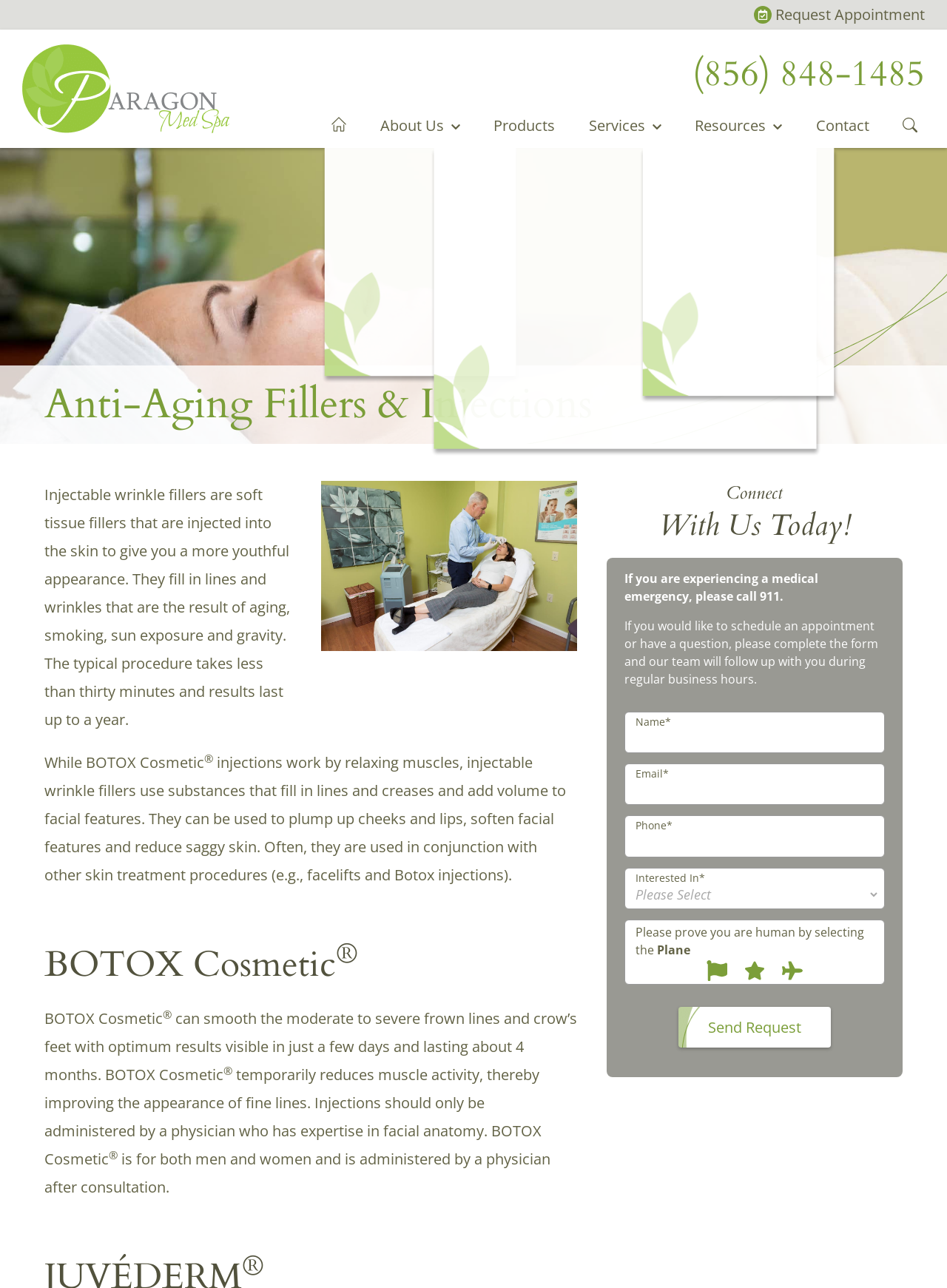Identify the coordinates of the bounding box for the element that must be clicked to accomplish the instruction: "Request an appointment".

[0.796, 0.001, 0.977, 0.022]